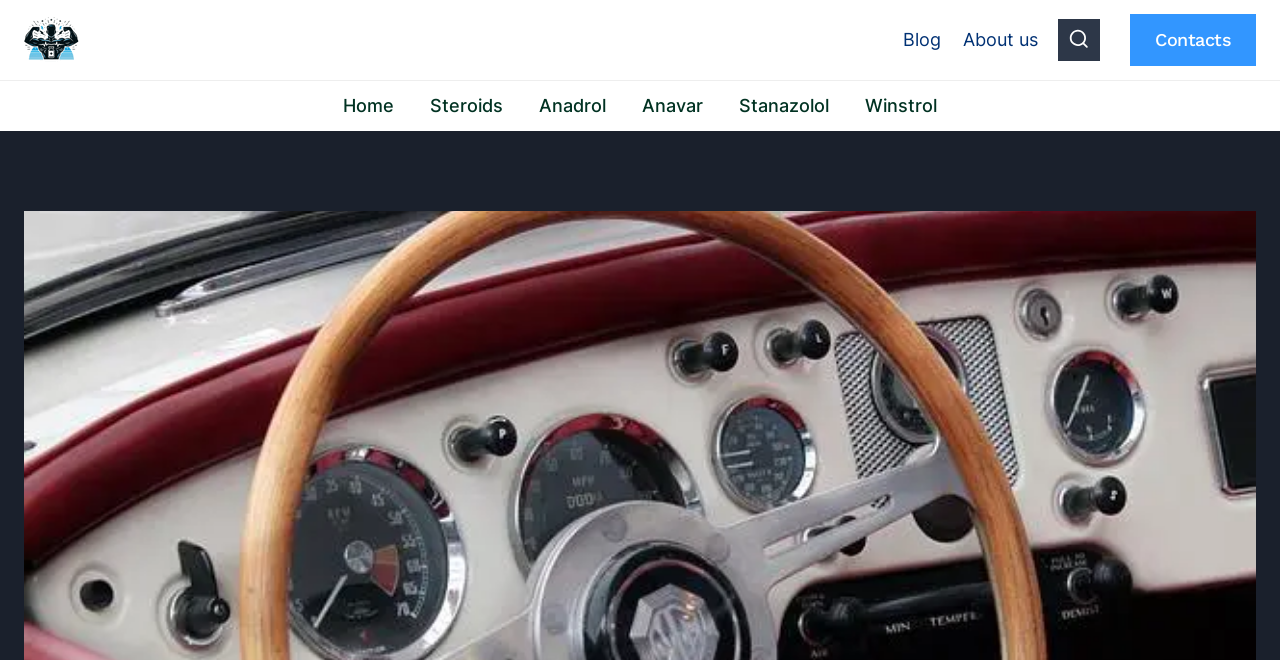What is the last link in the primary navigation?
Based on the image, give a one-word or short phrase answer.

Winstrol